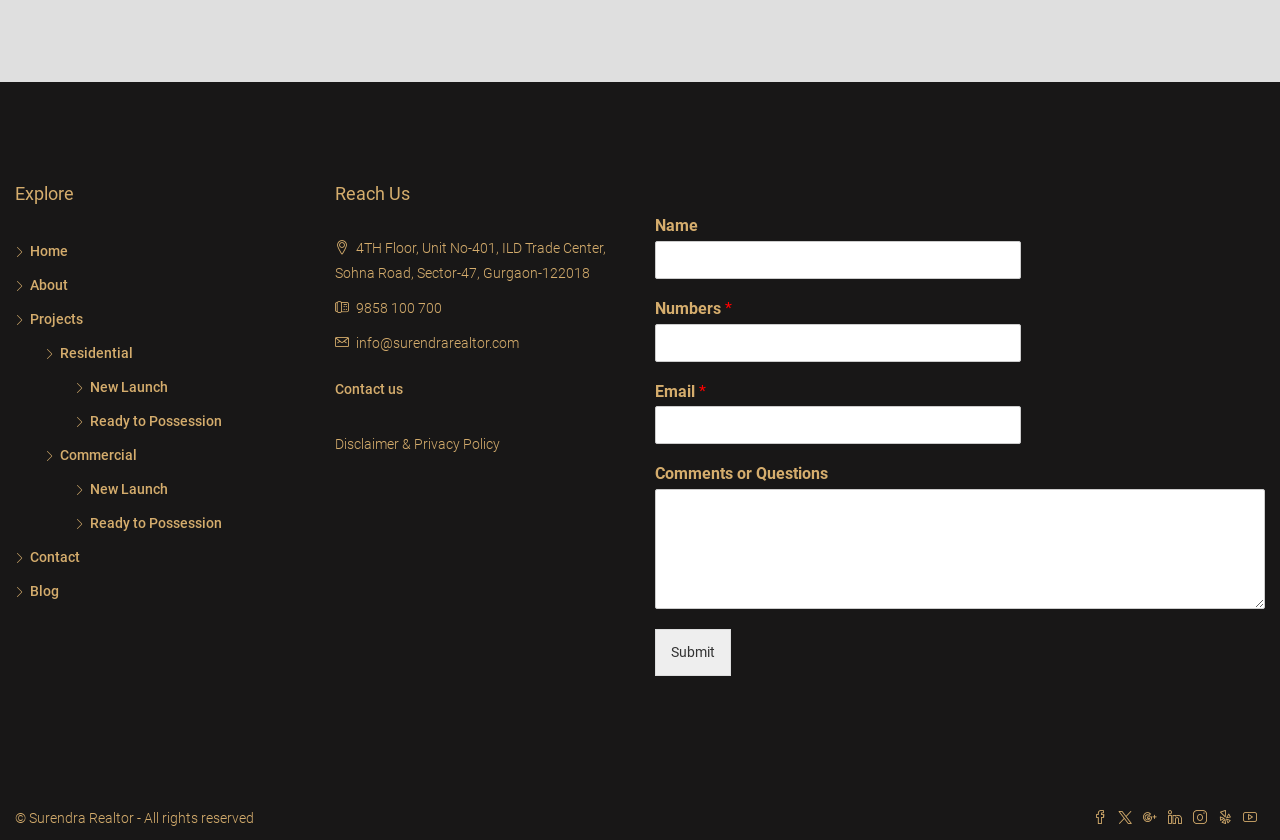Answer the following in one word or a short phrase: 
What is the company's address?

4TH Floor, Unit No-401, ILD Trade Center, Sohna Road, Sector-47, Gurgaon-122018